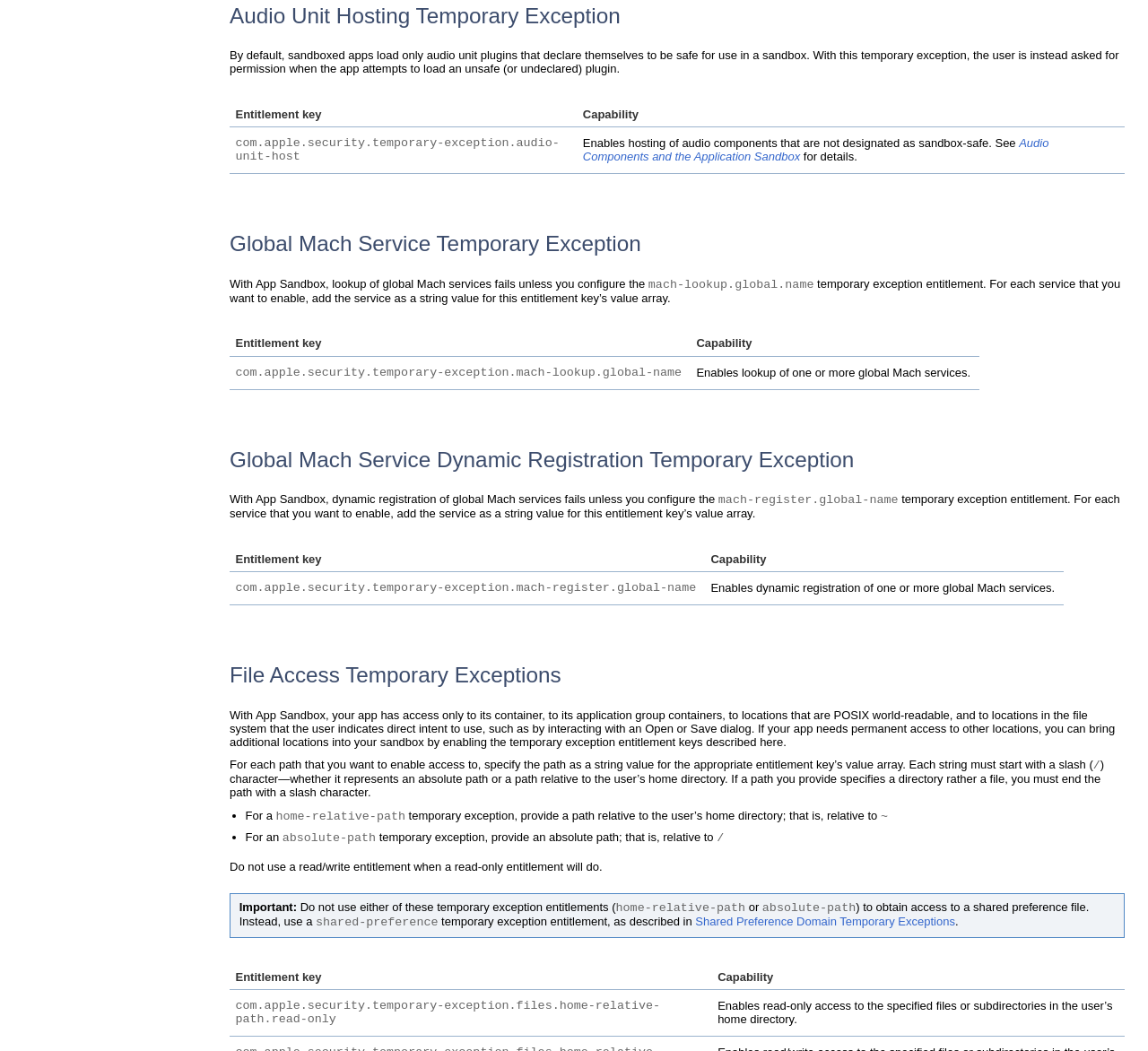For the given element description BuzzPetz Staff, determine the bounding box coordinates of the UI element. The coordinates should follow the format (top-left x, top-left y, bottom-right x, bottom-right y) and be within the range of 0 to 1.

None